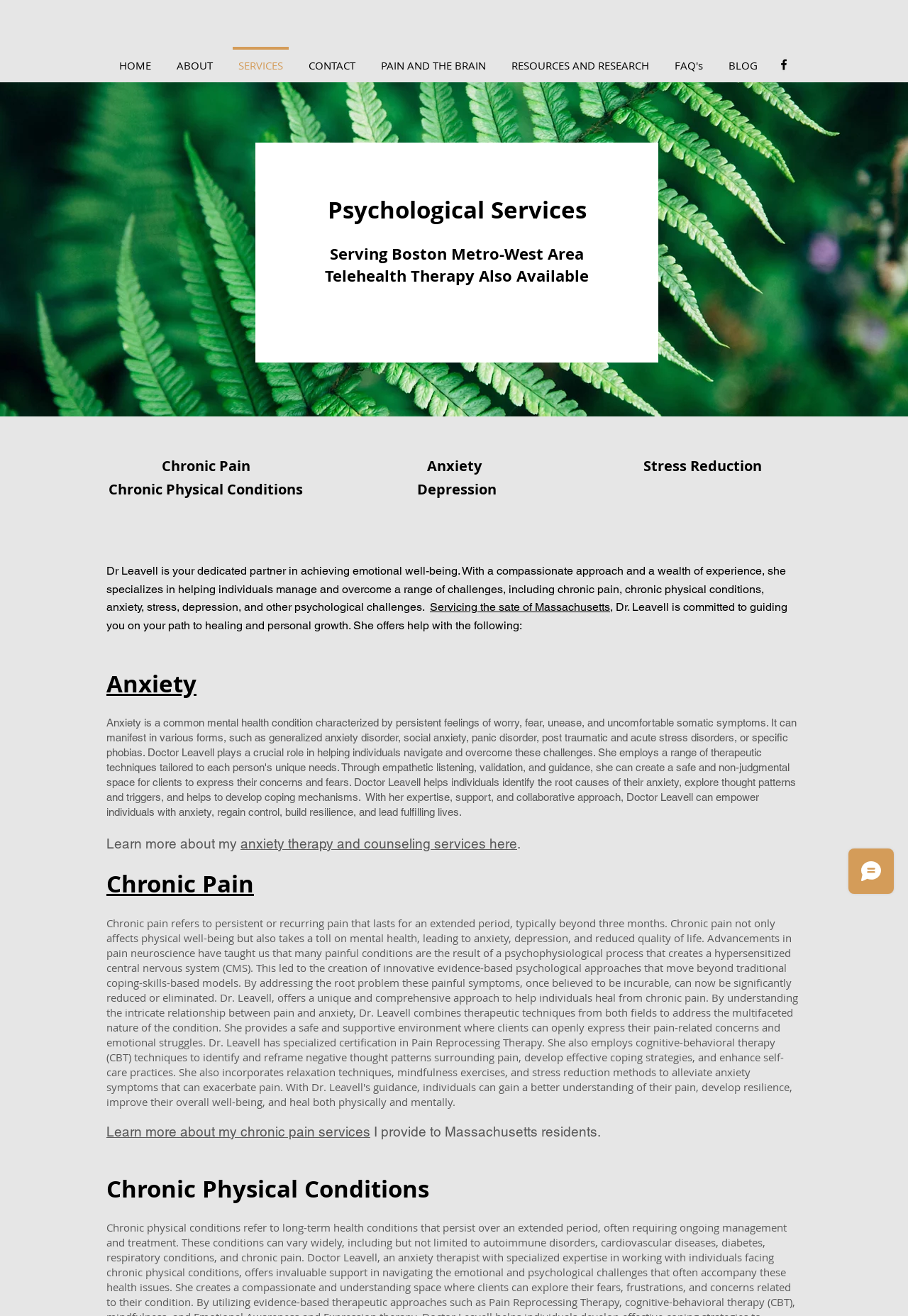Please mark the clickable region by giving the bounding box coordinates needed to complete this instruction: "Click HOME".

[0.117, 0.036, 0.18, 0.054]